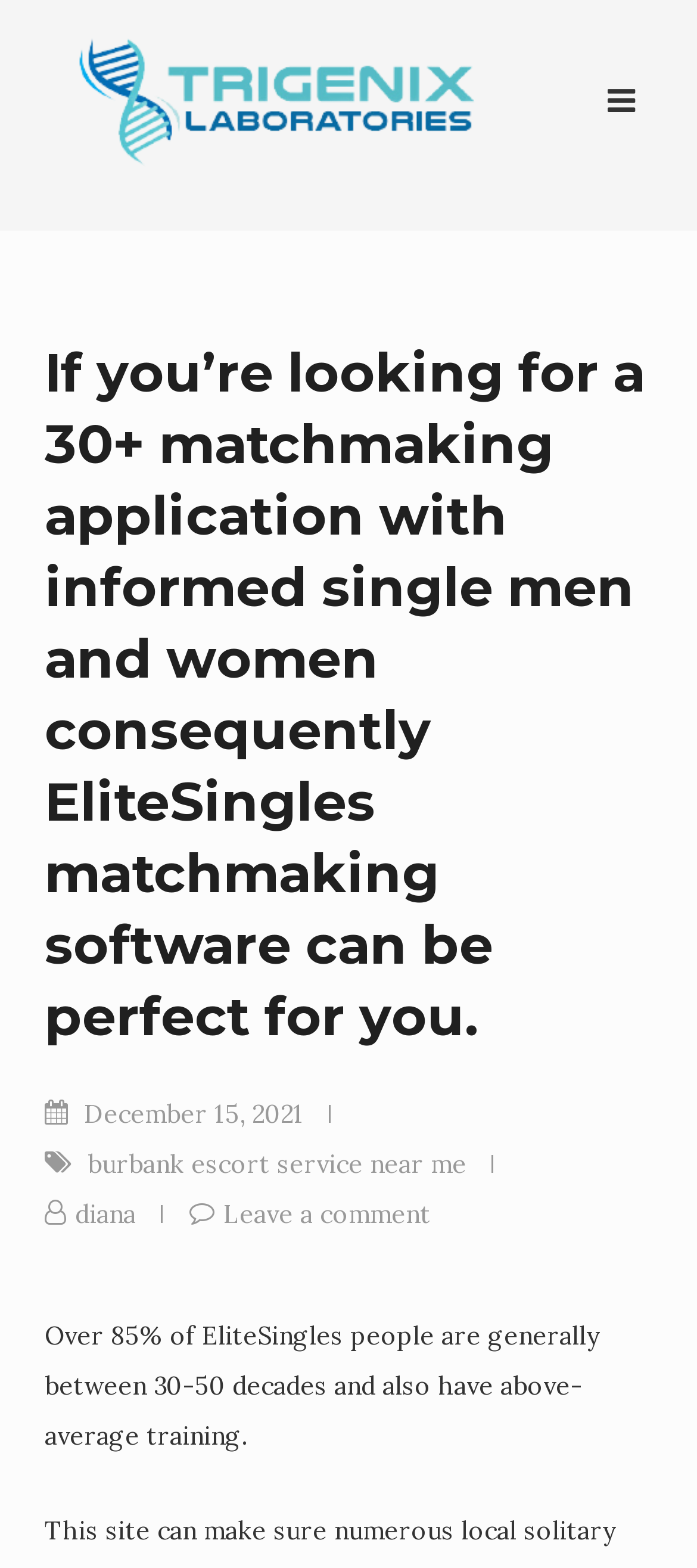What is the age range of most EliteSingles users?
From the image, respond with a single word or phrase.

30-50